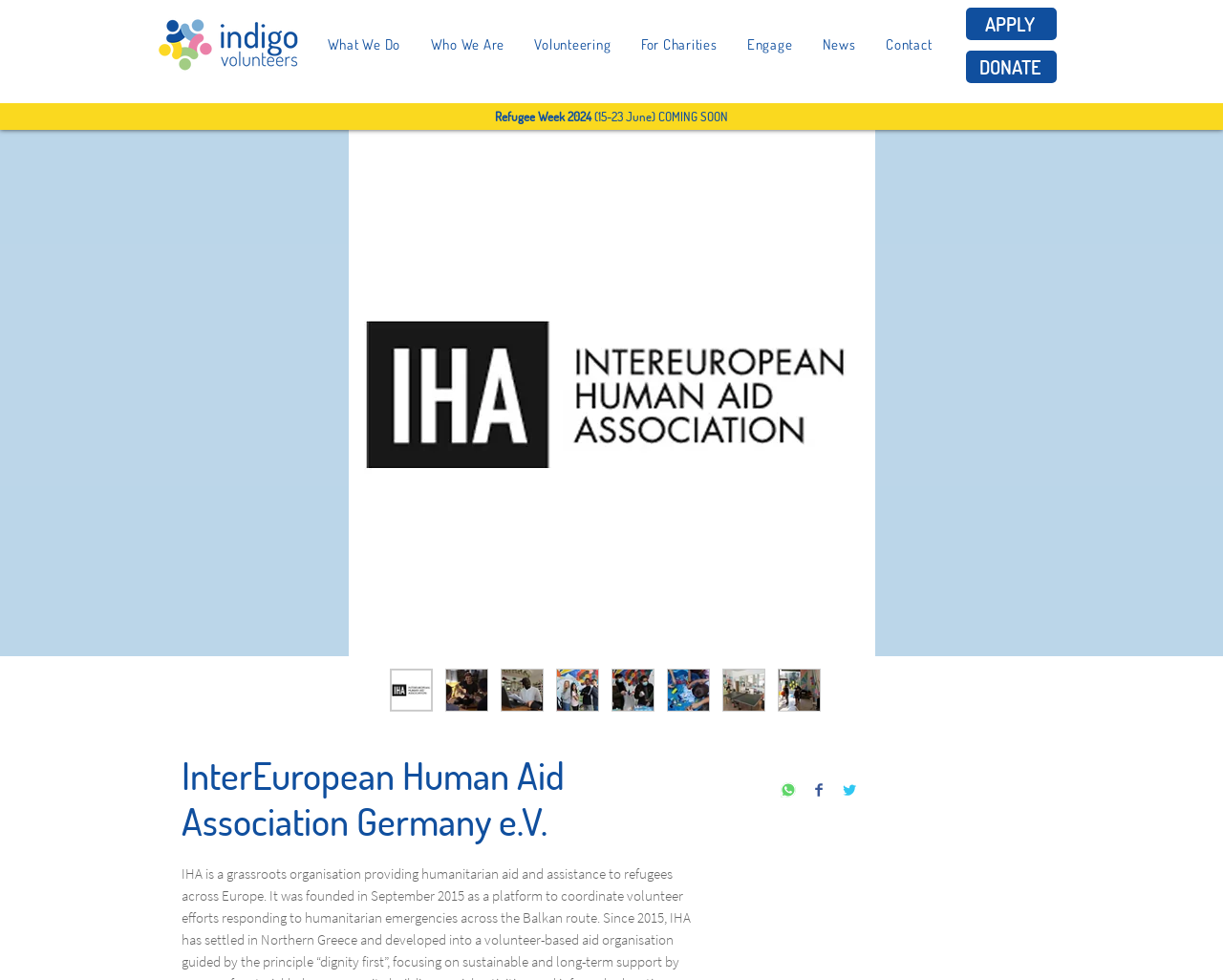What is the main navigation menu item that is related to volunteering?
Use the image to answer the question with a single word or phrase.

Volunteering